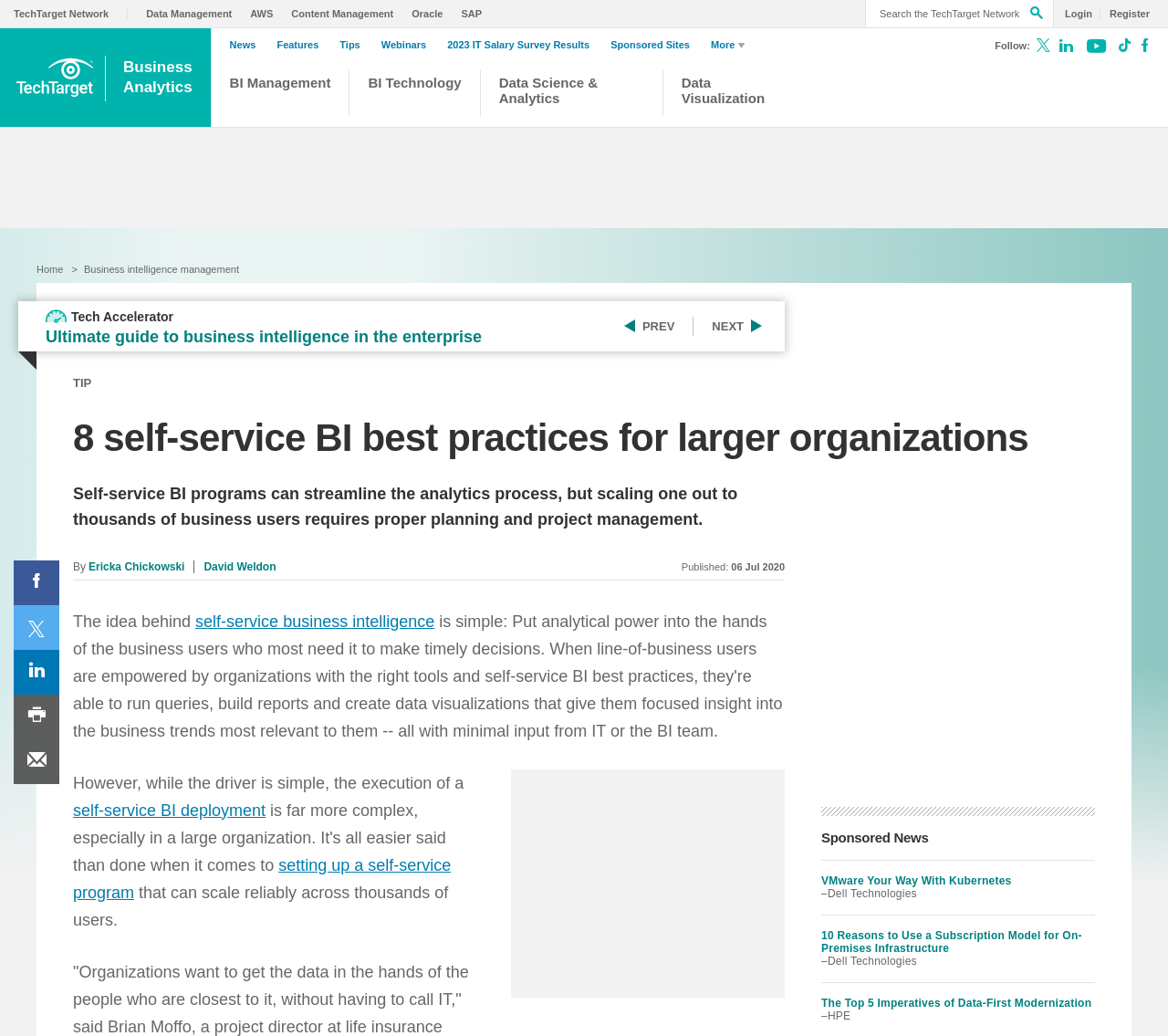Analyze the image and answer the question with as much detail as possible: 
How many social media platforms can you follow TechTarget on?

I found the social media links by looking for listitem elements with links inside. There are 5 listitem elements with links to follow TechTarget on different social media platforms, namely X, LinkedIn, Youtube, TikTok, and Facebook.